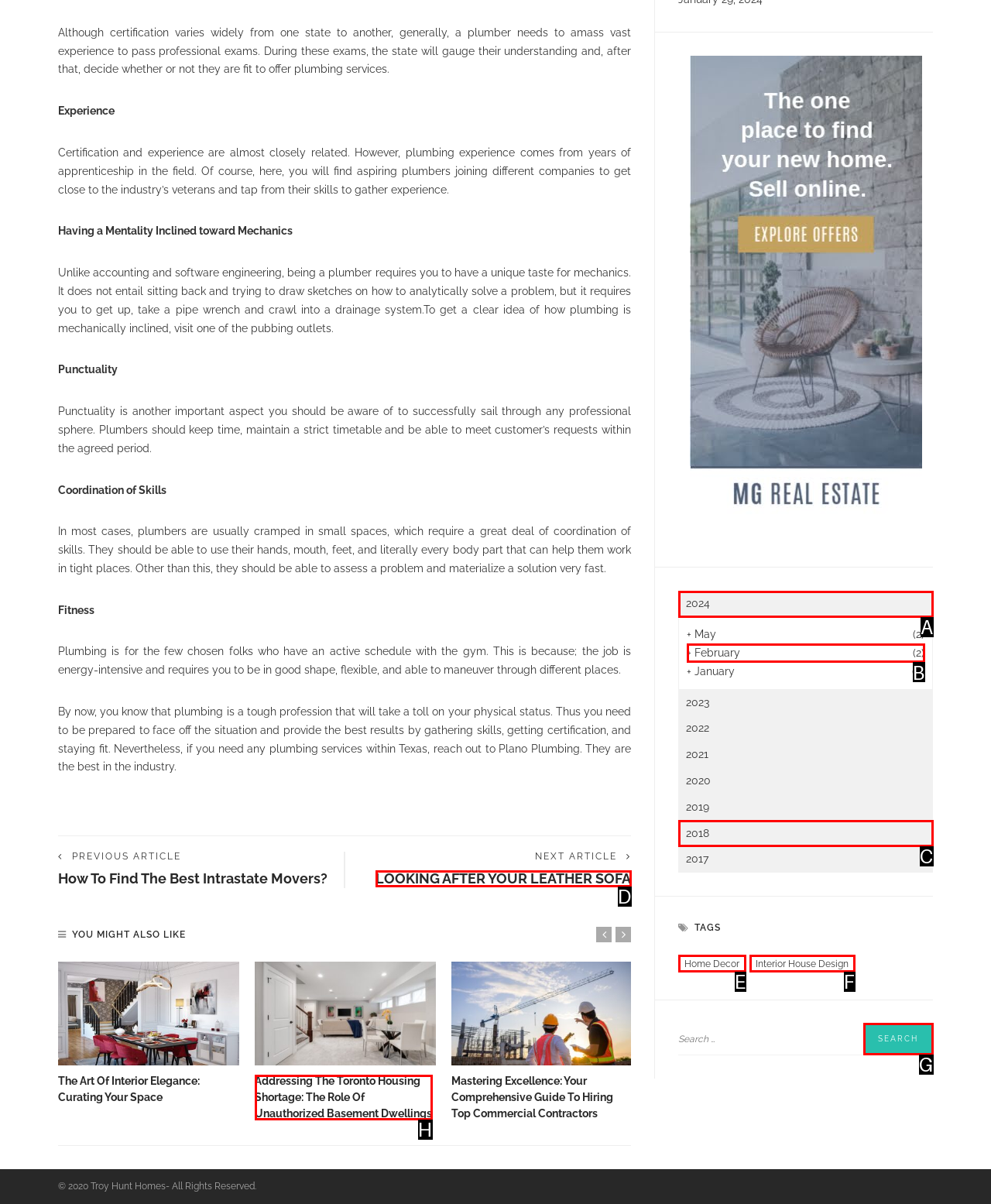Assess the description: home decor and select the option that matches. Provide the letter of the chosen option directly from the given choices.

E